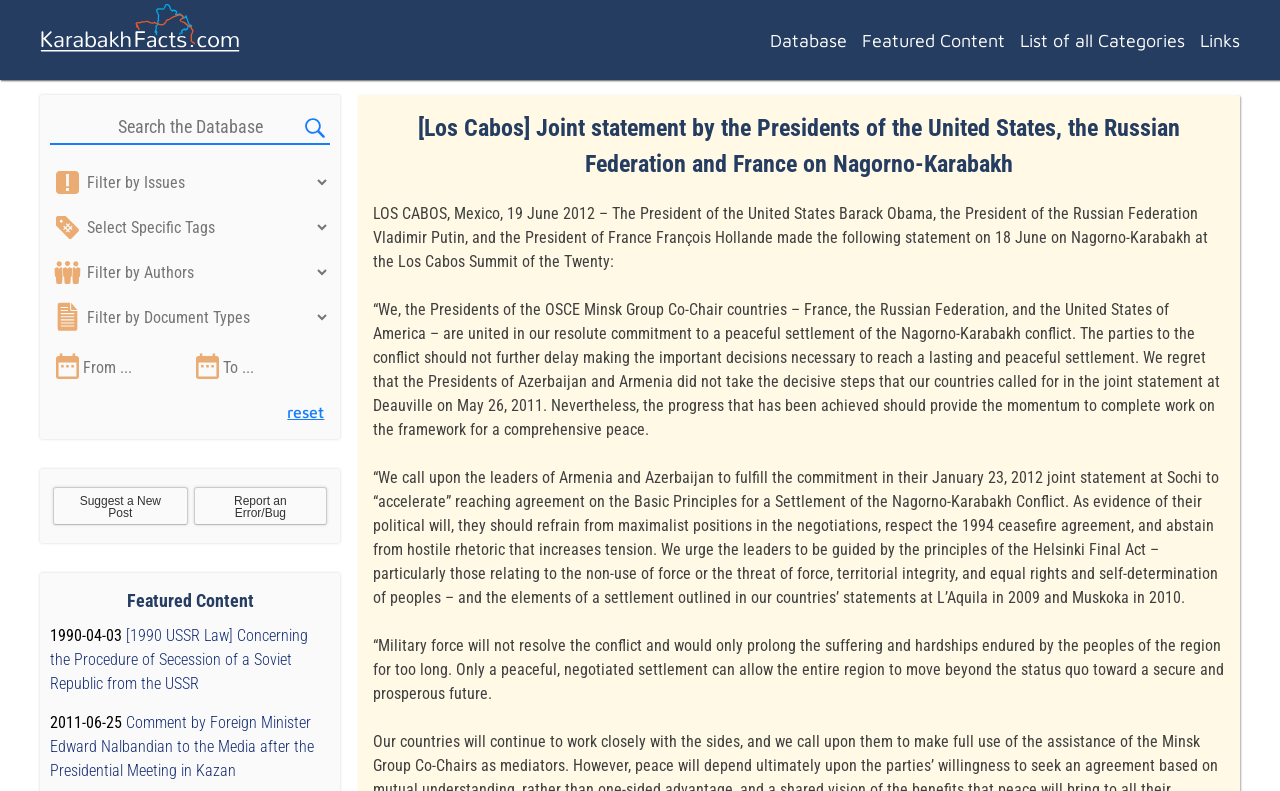What is the topic of the joint statement by the Presidents of the United States, the Russian Federation, and France?
Please answer the question with as much detail as possible using the screenshot.

The joint statement by the Presidents of the United States, the Russian Federation, and France is about the Nagorno-Karabakh conflict. The statement is presented as a document on the webpage, and it discusses the importance of a peaceful settlement to the conflict.